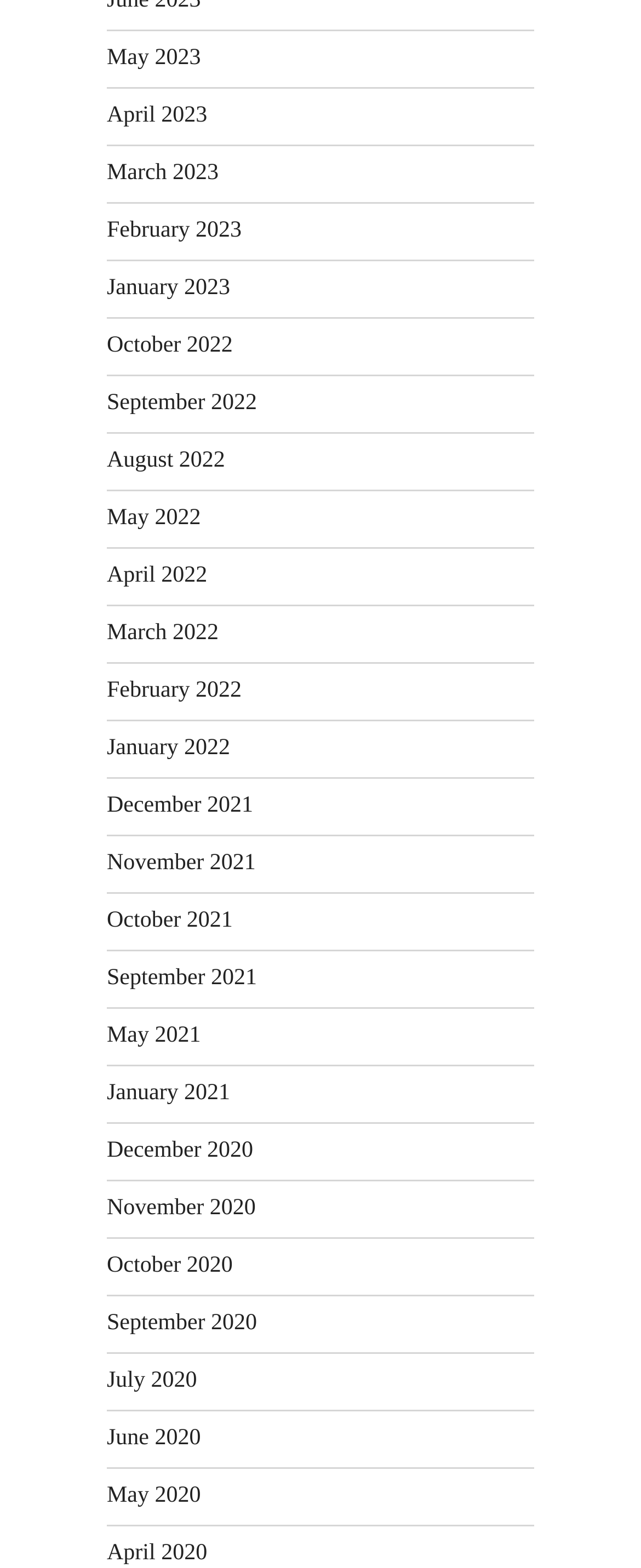Is there a link for June 2021?
Use the screenshot to answer the question with a single word or phrase.

No